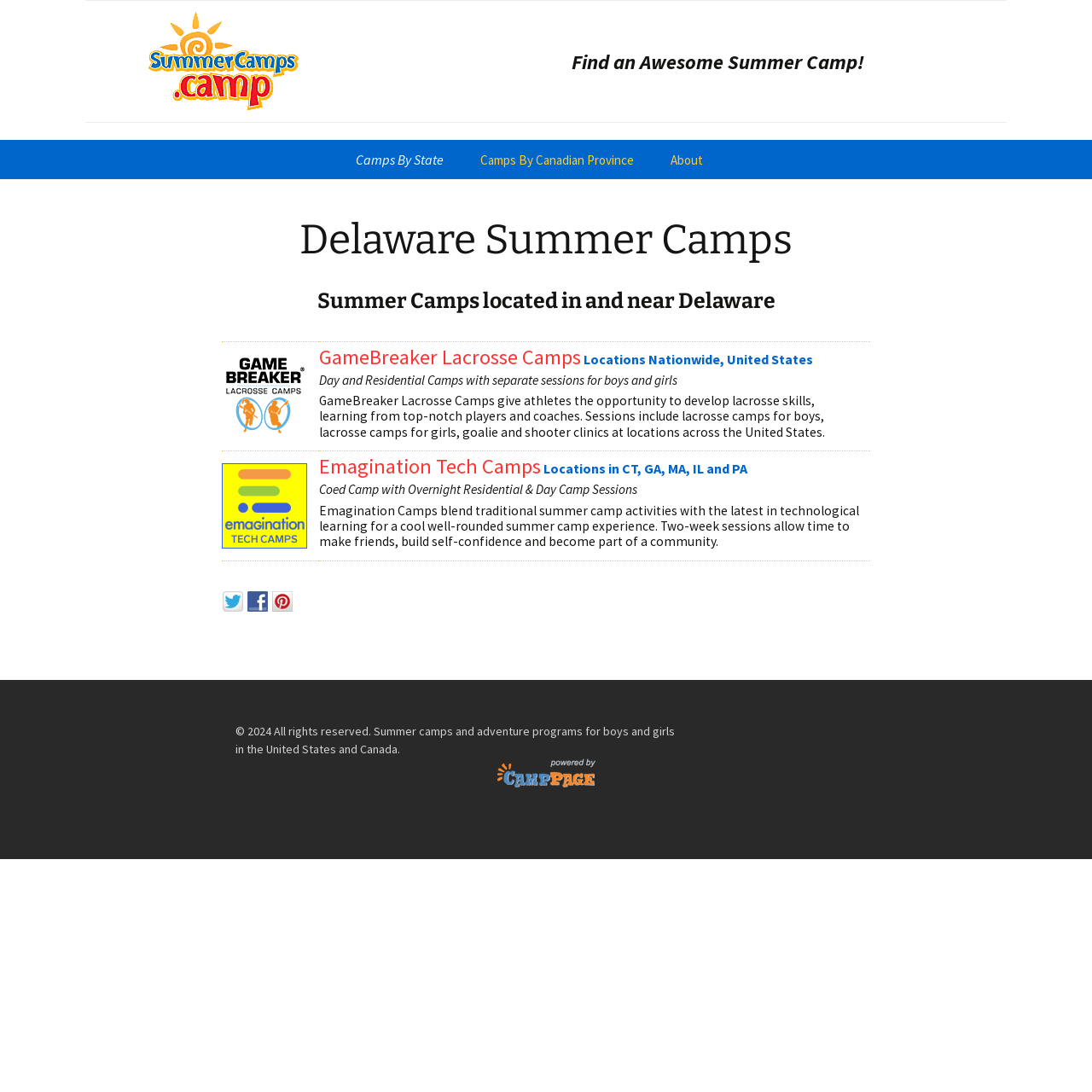Locate the bounding box coordinates of the element to click to perform the following action: 'Click on the 'GameBreaker Lacrosse Camps' link'. The coordinates should be given as four float values between 0 and 1, in the form of [left, top, right, bottom].

[0.292, 0.315, 0.532, 0.339]